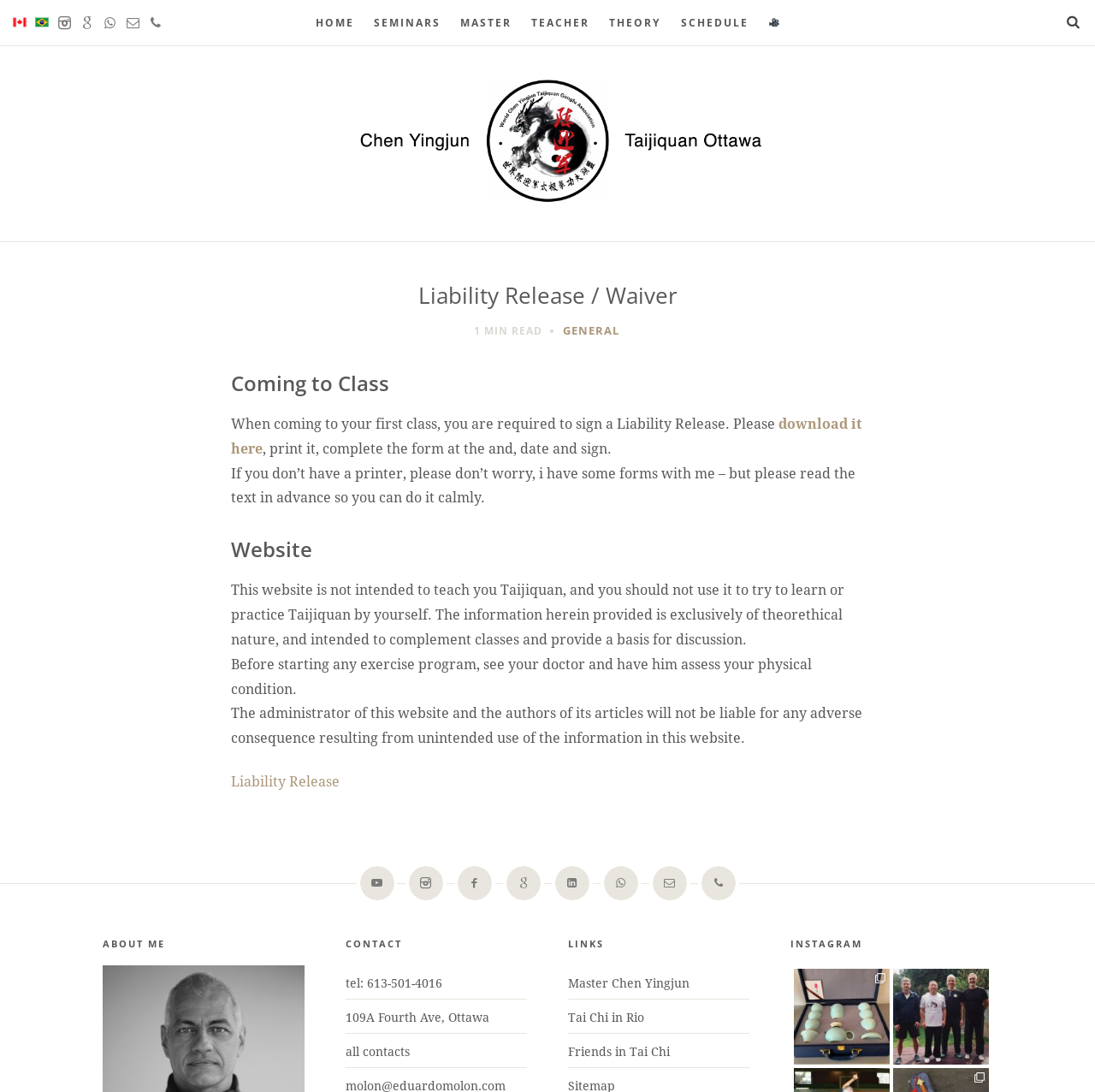What is the phone number of the Tai Chi class?
Please provide a single word or phrase in response based on the screenshot.

613-501-4016